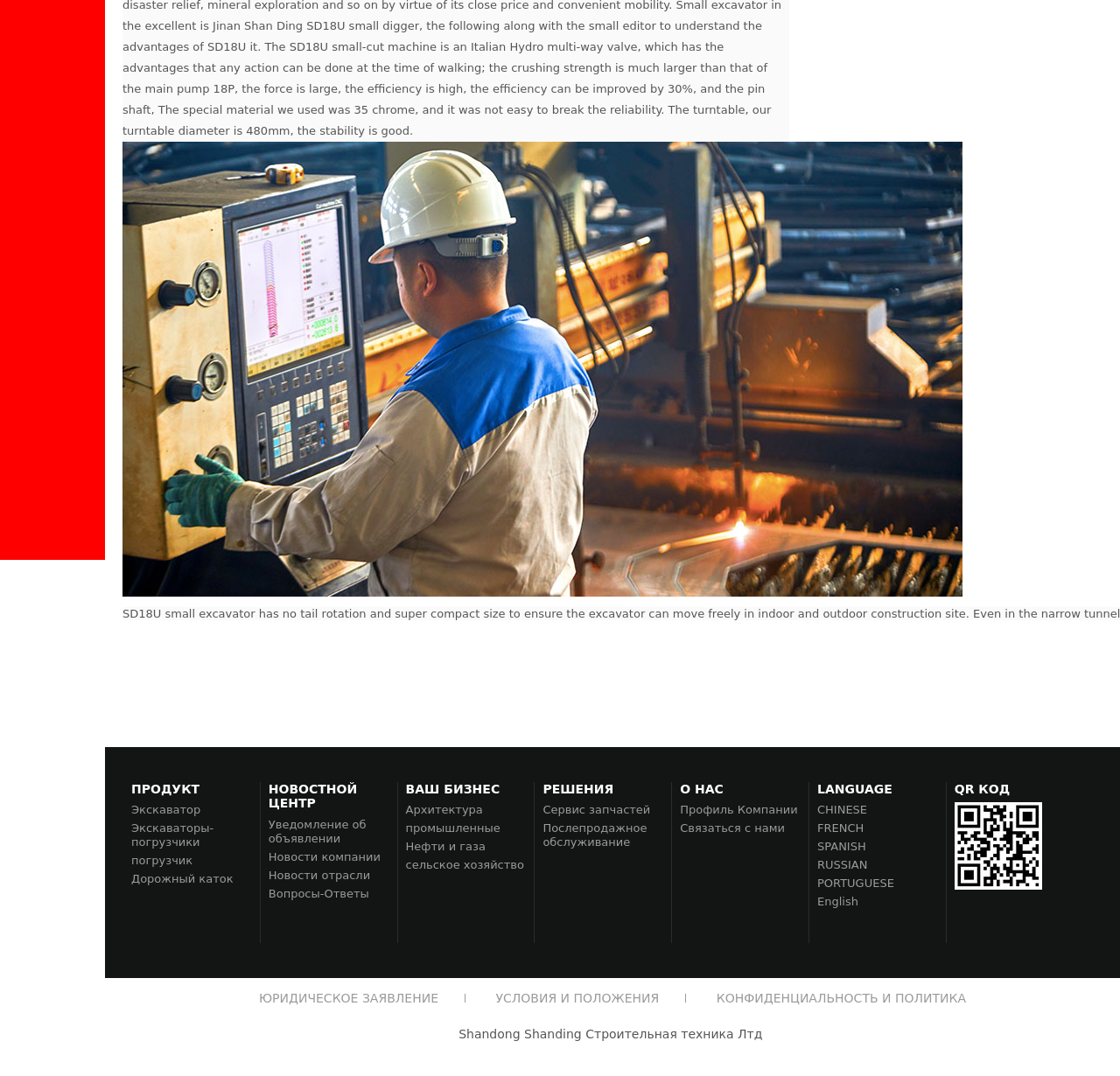Find the bounding box of the element with the following description: "SPANISH". The coordinates must be four float numbers between 0 and 1, formatted as [left, top, right, bottom].

[0.73, 0.781, 0.773, 0.793]